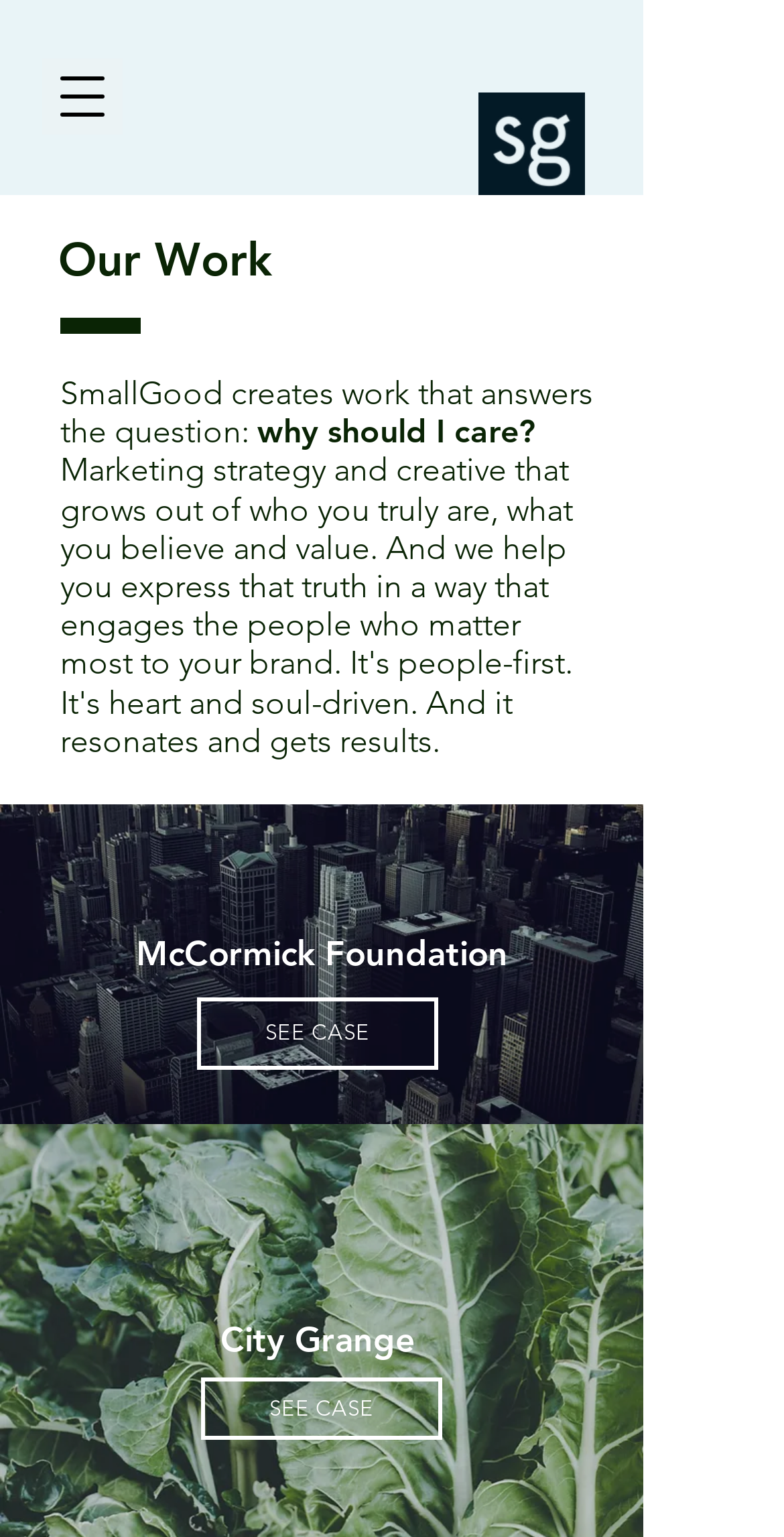Using the provided element description: "SEE CASE", determine the bounding box coordinates of the corresponding UI element in the screenshot.

[0.256, 0.896, 0.564, 0.937]